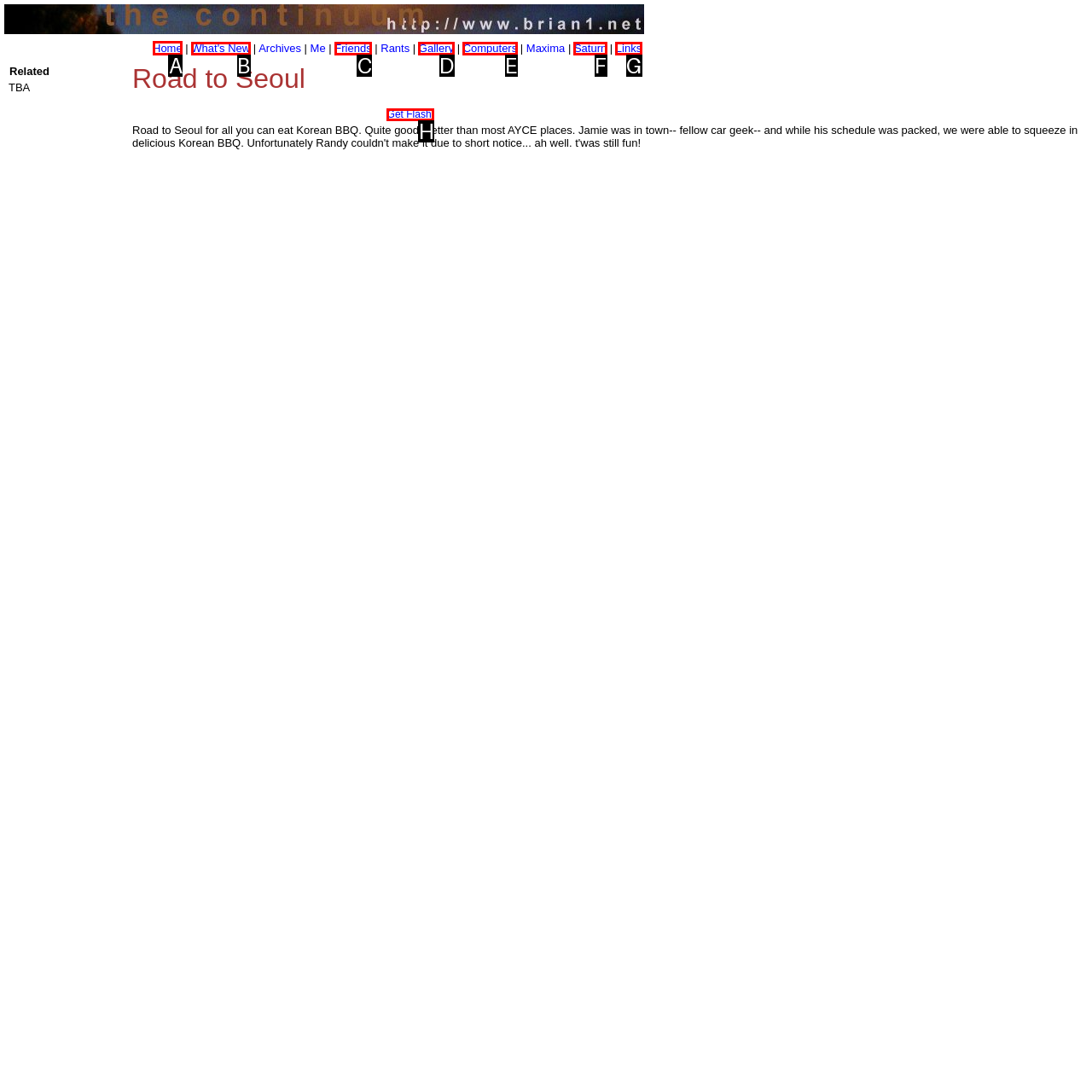Select the letter of the element you need to click to complete this task: go to home page
Answer using the letter from the specified choices.

A